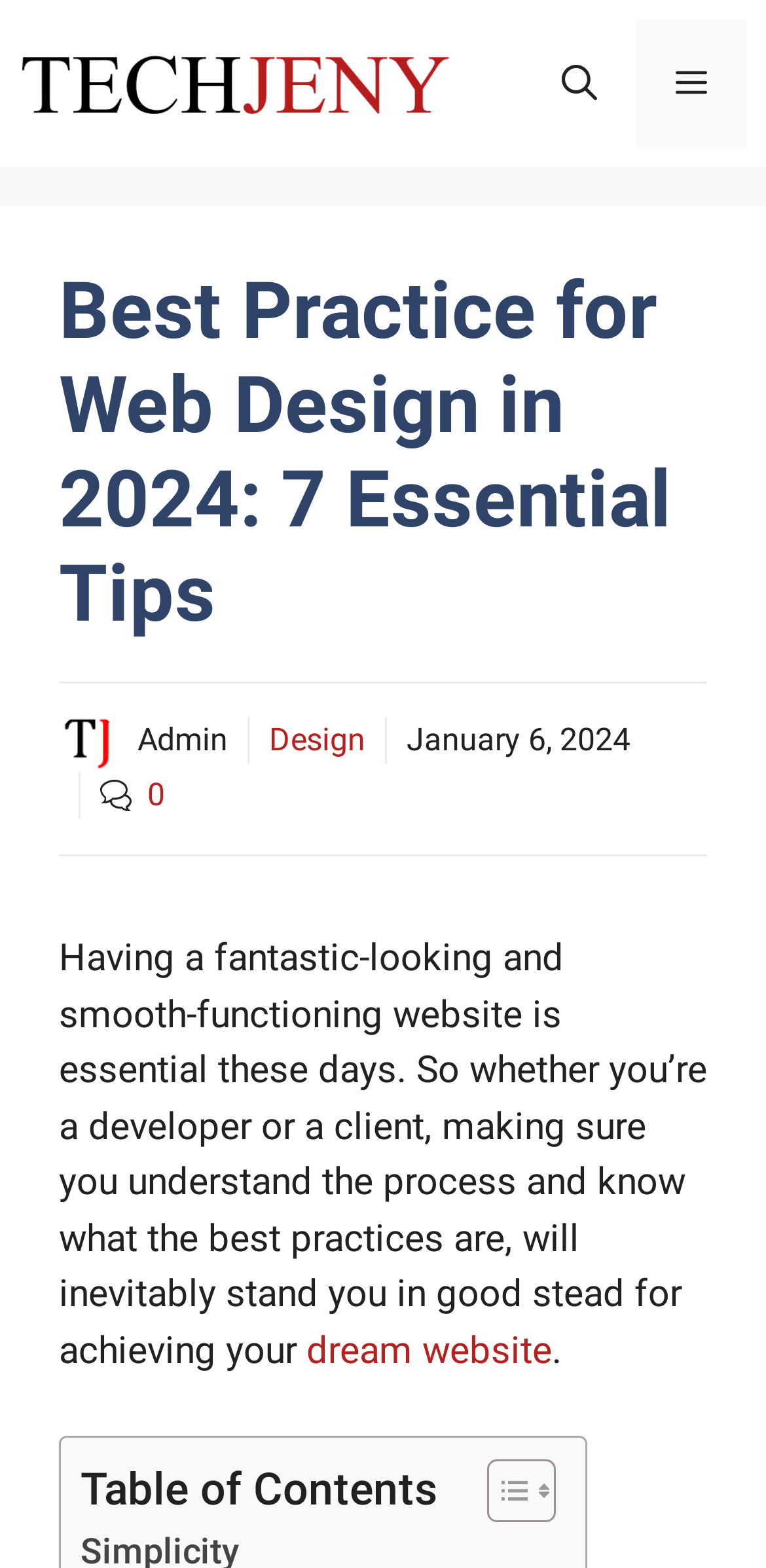What is the author's photo located?
Refer to the screenshot and answer in one word or phrase.

Top-right corner